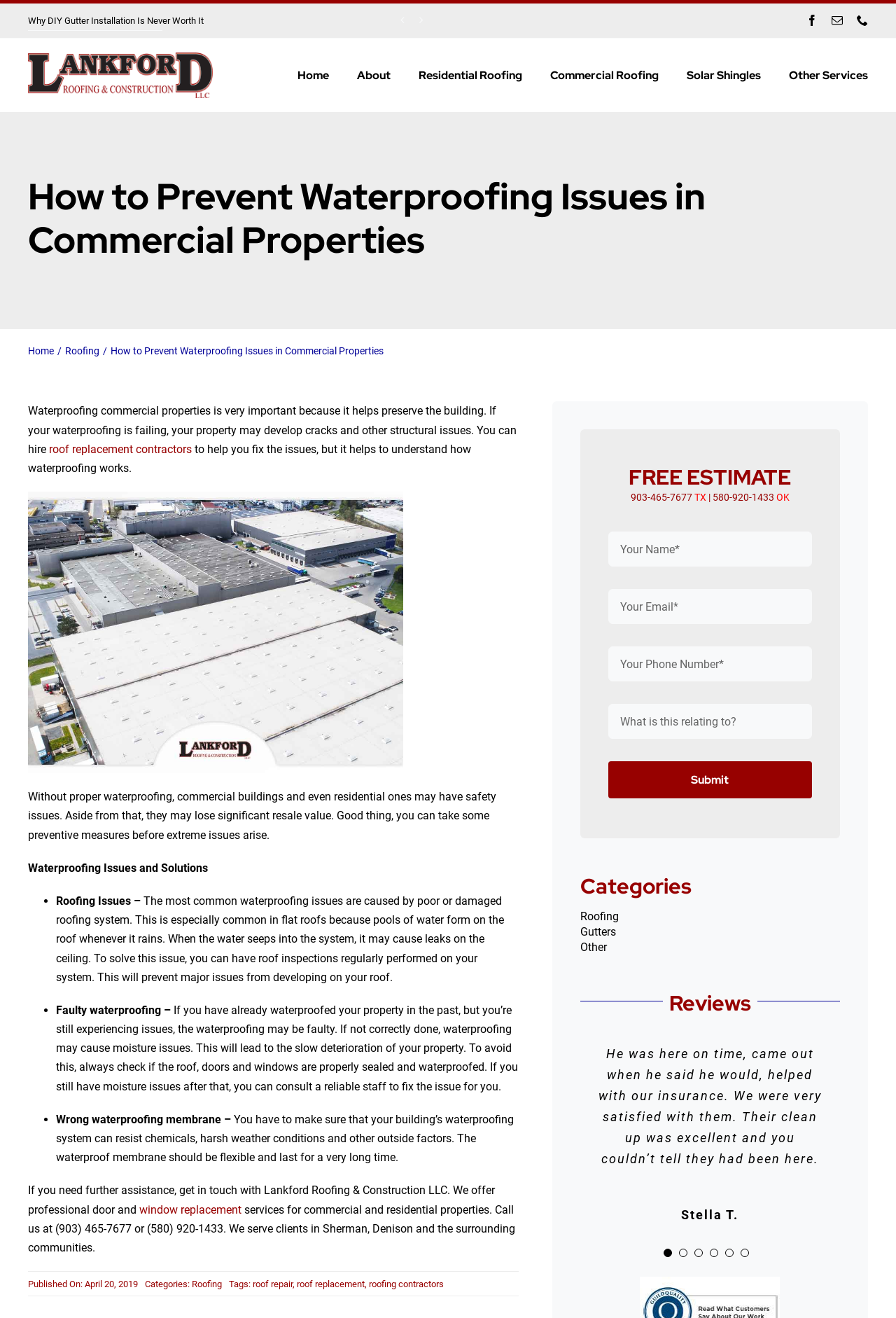Give a detailed explanation of the elements present on the webpage.

This webpage is about preventing waterproofing issues in commercial properties, specifically discussing how waterproofing works and ways to avoid or handle any issues. At the top of the page, there is a marquee with a link to a related article, "Why DIY Gutter Installation Is Never Worth It", and navigation buttons to move to the previous or next article.

On the top-right corner, there are social media links to Facebook, mail, and phone. Below that, there is a link to the company's homepage, "Lankford Roofing & Construction LLC", accompanied by the company's logo.

The main content of the page is divided into sections. The first section has a heading "How to Prevent Waterproofing Issues in Commercial Properties" and a brief introduction to the importance of waterproofing. The second section discusses common waterproofing issues and their solutions, including roofing issues, faulty waterproofing, and wrong waterproofing membrane.

The page also has a section for contacting the company, with a form to fill out for a free estimate, including fields for name, email, phone number, and a message. Below that, there are links to categories, including roofing, gutters, and other services.

On the right side of the page, there is a section for reviews, with four testimonials from satisfied customers, including their names and quotes about their experiences with the company.

Overall, the webpage provides informative content about waterproofing issues and their solutions, as well as a way to contact the company for further assistance or a free estimate.